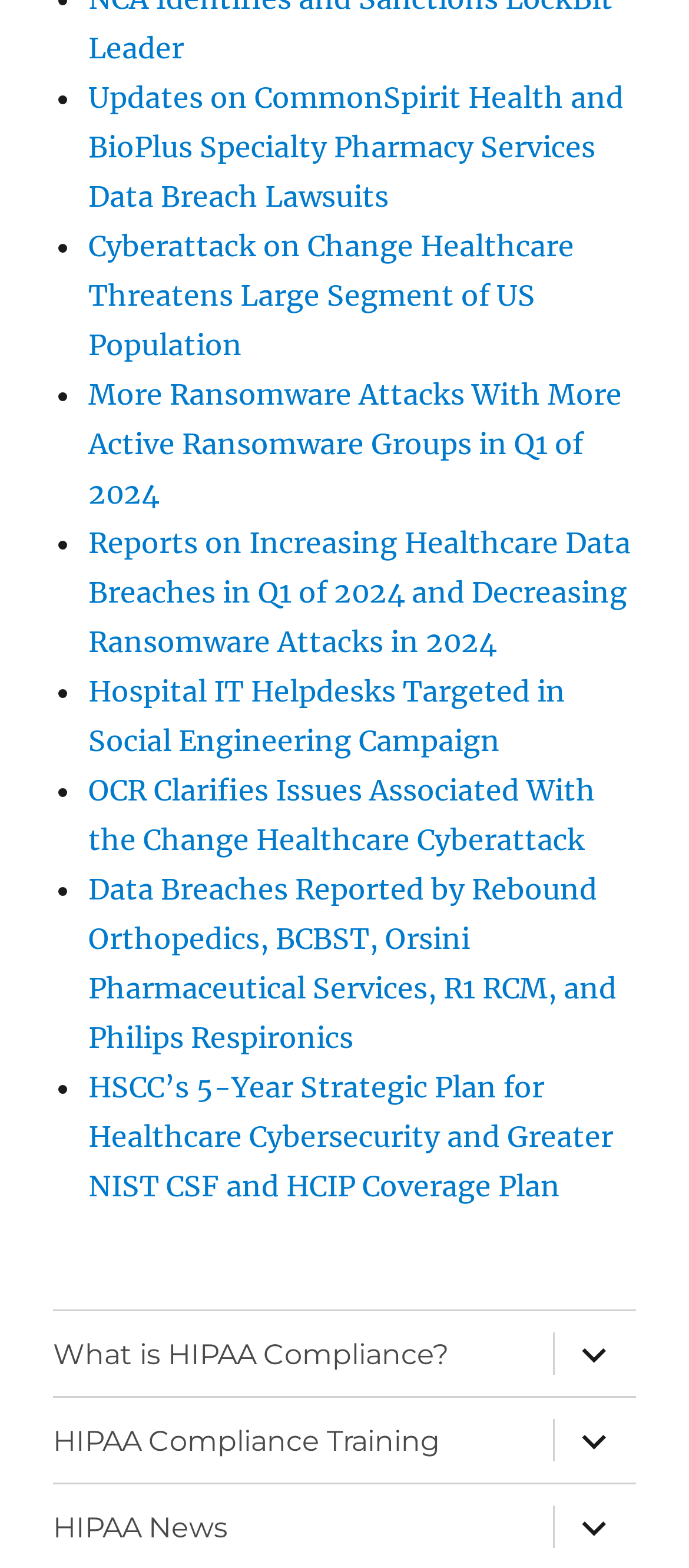Determine the bounding box coordinates in the format (top-left x, top-left y, bottom-right x, bottom-right y). Ensure all values are floating point numbers between 0 and 1. Identify the bounding box of the UI element described by: expand child menu

[0.8, 0.836, 0.923, 0.89]